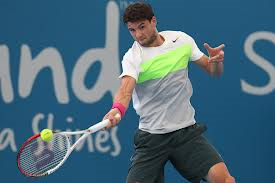Describe all elements and aspects of the image.

The image showcases a dynamic moment in a tennis match, featuring a player expertly executing a forehand stroke. Dressed in a light grey shirt accented with vibrant green, paired with dark shorts, he displays a focused expression as he prepares to hit the ball. The background is a bright blue, likely a tennis court or practice facility, which adds vibrancy to the scene. His body posture indicates athleticism and precision, emphasizing the skill and finesse involved in mastering the forehand shot. This moment captures not just the action of the sport but also the concentration and technique required to perform at a high level.